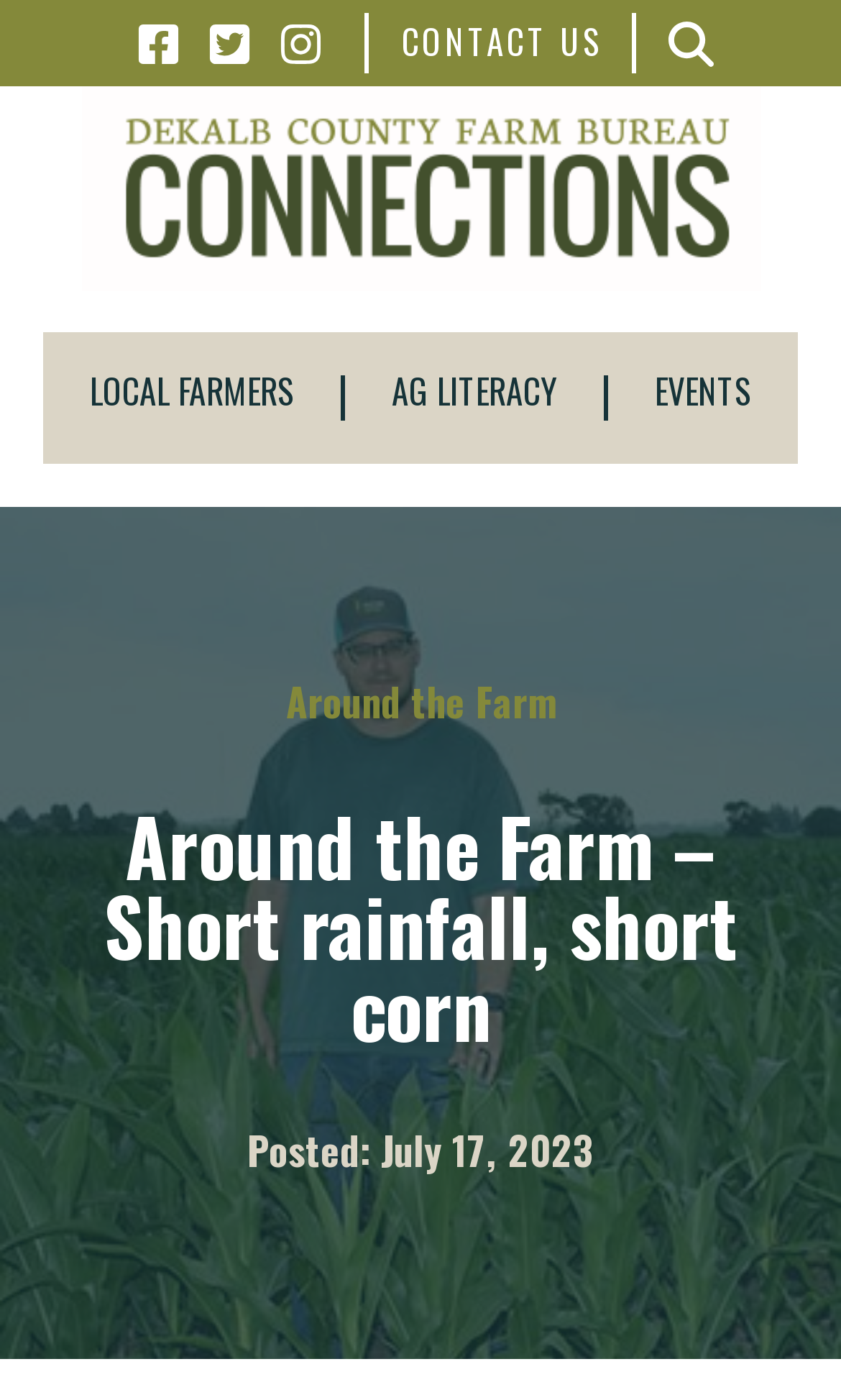Observe the image and answer the following question in detail: What is the orientation of the separator element?

I found the orientation of the separator element by looking at the attribute 'orientation: horizontal' in the separator element's description.